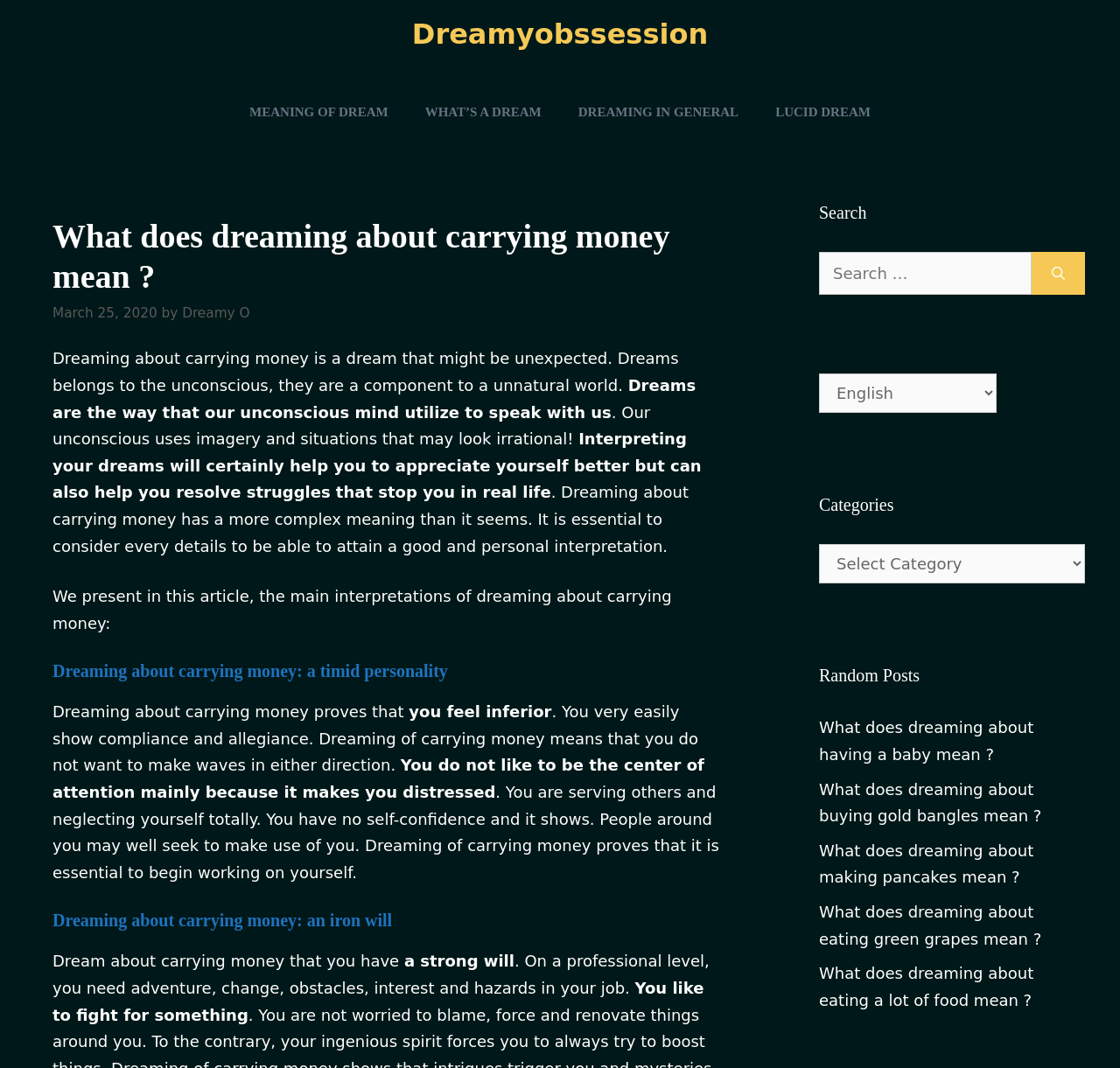Generate an in-depth caption that captures all aspects of the webpage.

This webpage is about interpreting dreams, specifically about carrying money. At the top, there is a banner with the site's name and a navigation menu with links to other dream-related topics. Below the navigation menu, there is a heading that repeats the title of the webpage.

The main content of the webpage is divided into sections. The first section provides an introduction to dreaming about carrying money, explaining that it is a complex dream that requires careful interpretation. The text is accompanied by a timestamp and the author's name.

The next sections are headed "Dreaming about carrying money: a timid personality" and "Dreaming about carrying money: an iron will". These sections provide different interpretations of the dream, with the first one suggesting that the dreamer may feel inferior and lack self-confidence, and the second one indicating that the dreamer has a strong will and needs adventure and challenges in their professional life.

On the right side of the webpage, there are several complementary sections. One section has a search bar with a button, allowing users to search for specific dream interpretations. Another section has a dropdown menu for selecting a language. There is also a section with categories and a section with random posts, each containing links to other dream-related articles.

Overall, the webpage provides a detailed interpretation of dreaming about carrying money, with different sections offering various insights into the meaning of this dream.